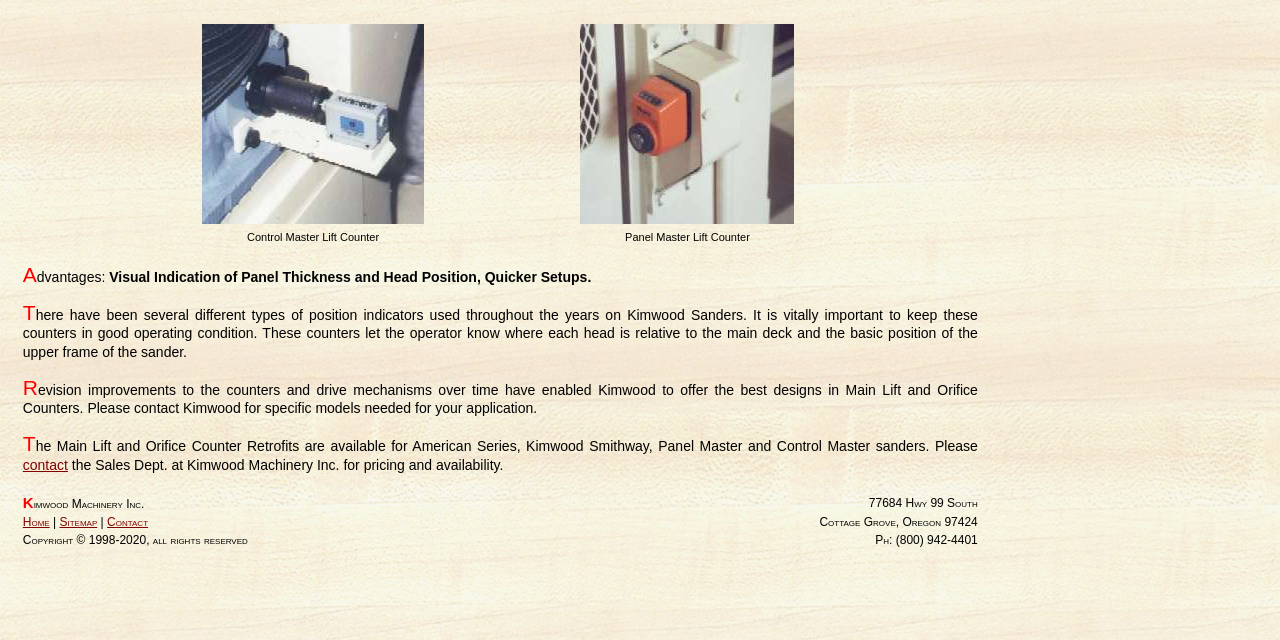For the following element description, predict the bounding box coordinates in the format (top-left x, top-left y, bottom-right x, bottom-right y). All values should be floating point numbers between 0 and 1. Description: contact

[0.018, 0.713, 0.053, 0.738]